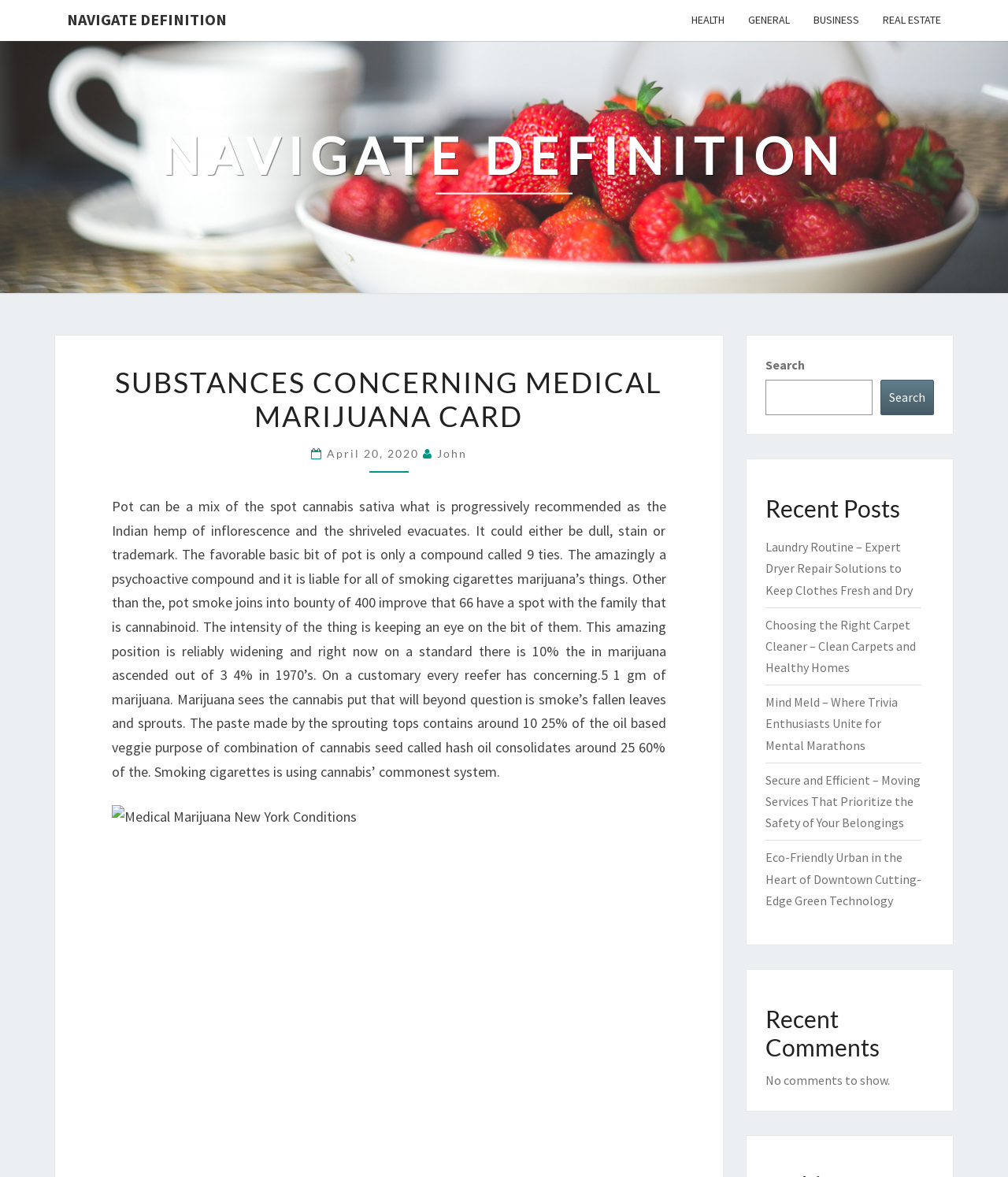Determine the bounding box coordinates of the element's region needed to click to follow the instruction: "Read about substances concerning medical marijuana card". Provide these coordinates as four float numbers between 0 and 1, formatted as [left, top, right, bottom].

[0.111, 0.31, 0.661, 0.368]